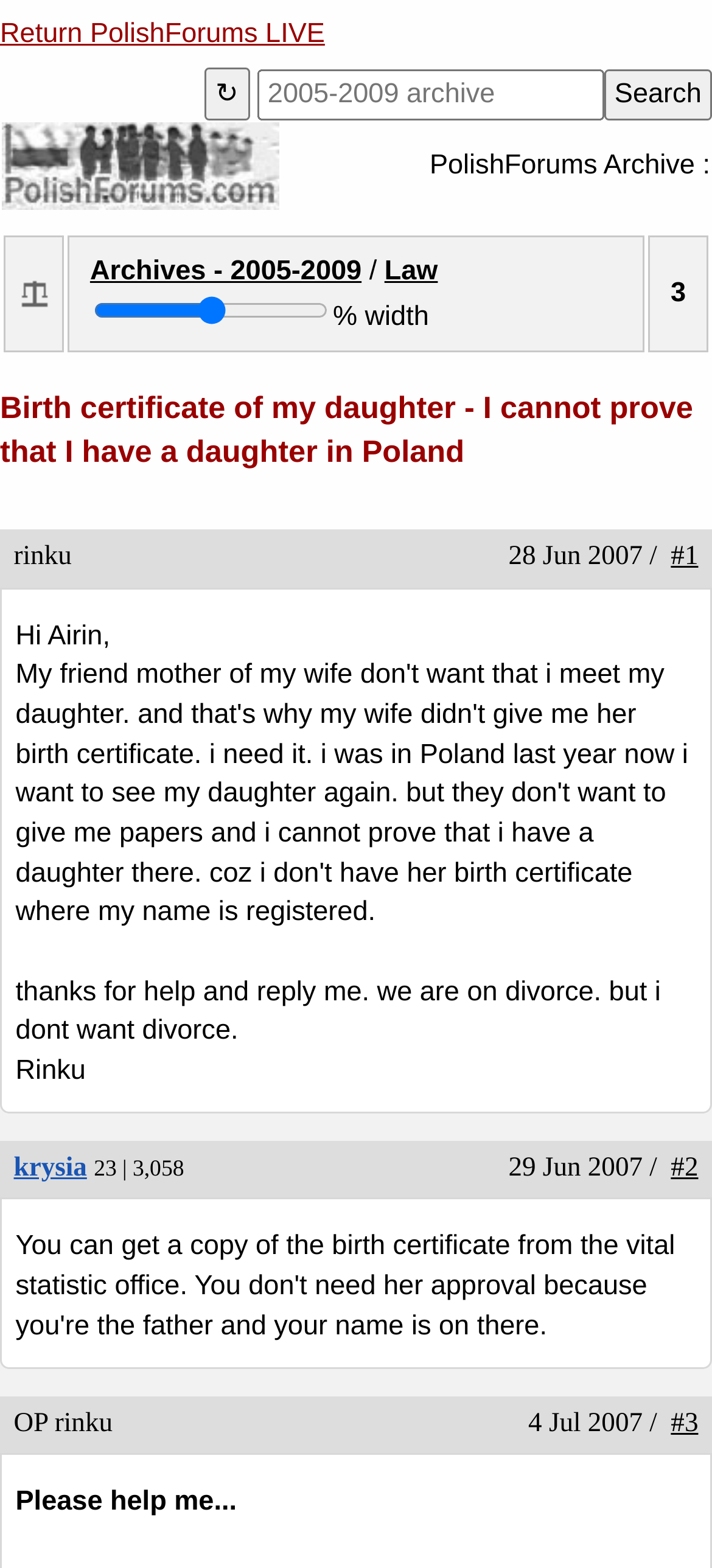Locate the bounding box coordinates of the element that should be clicked to fulfill the instruction: "Search for something".

[0.361, 0.044, 0.848, 0.077]